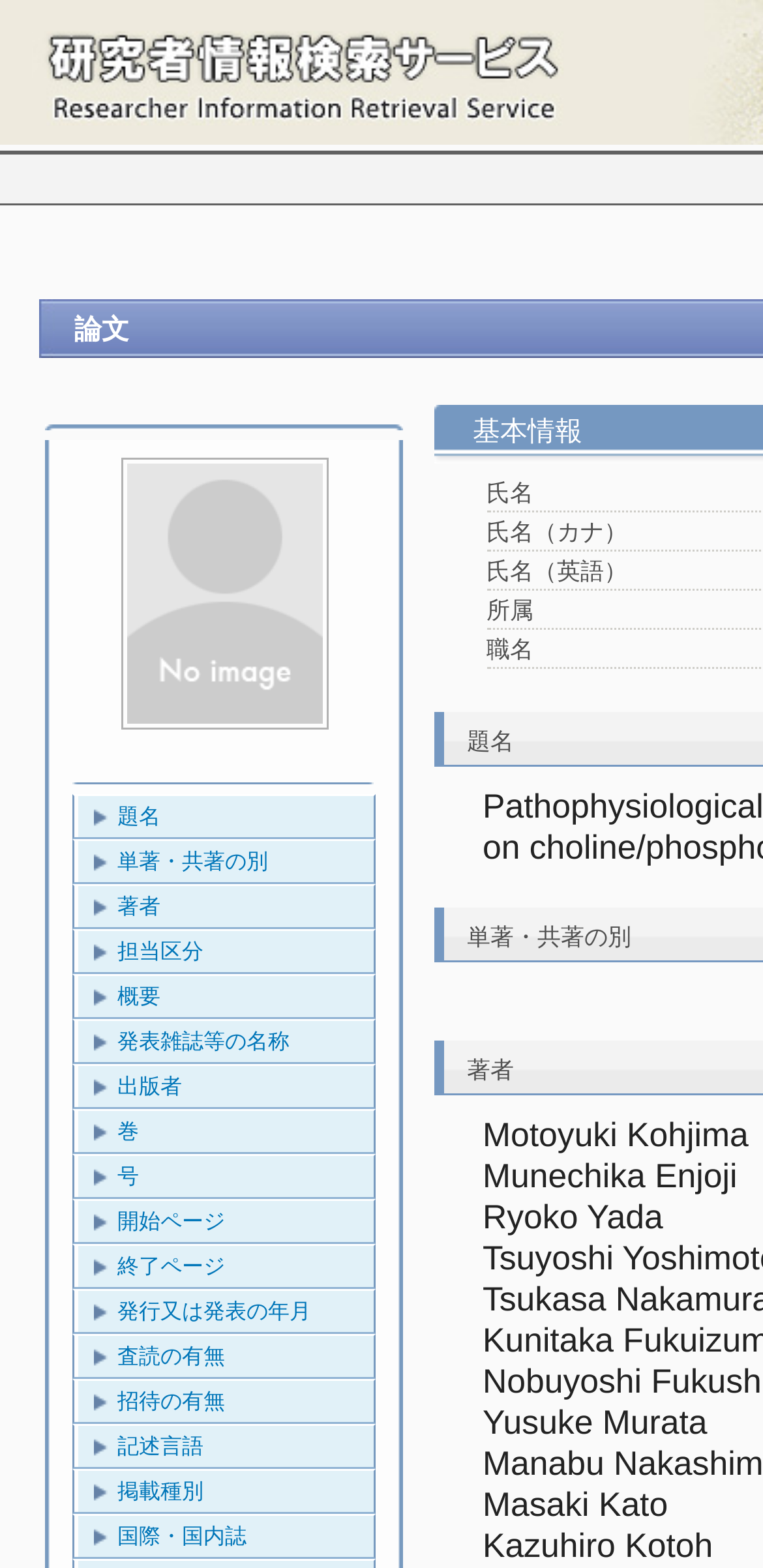Respond to the question below with a single word or phrase: What is the first link category?

題名